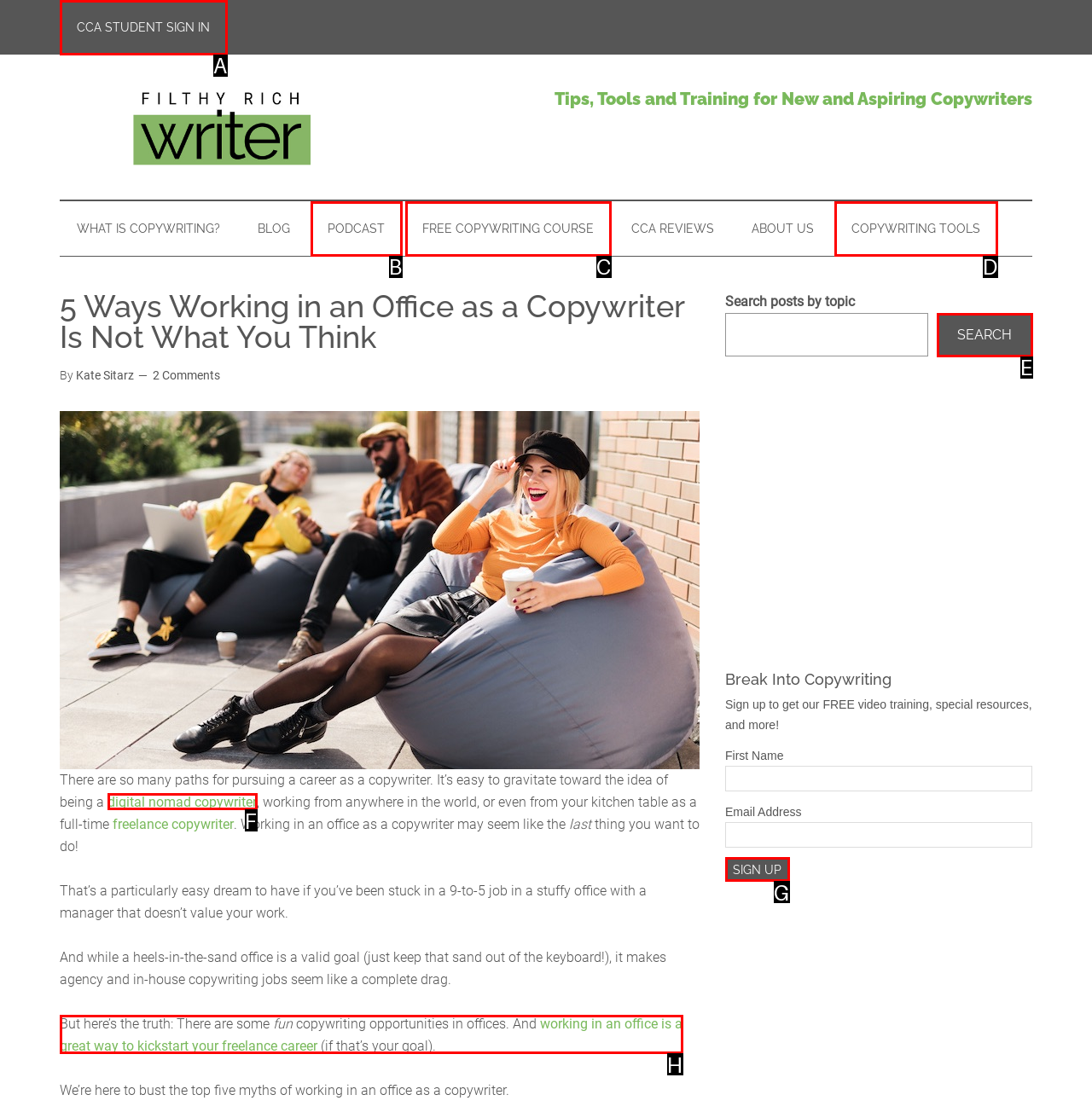Using the description: Free Copywriting Course, find the HTML element that matches it. Answer with the letter of the chosen option.

C